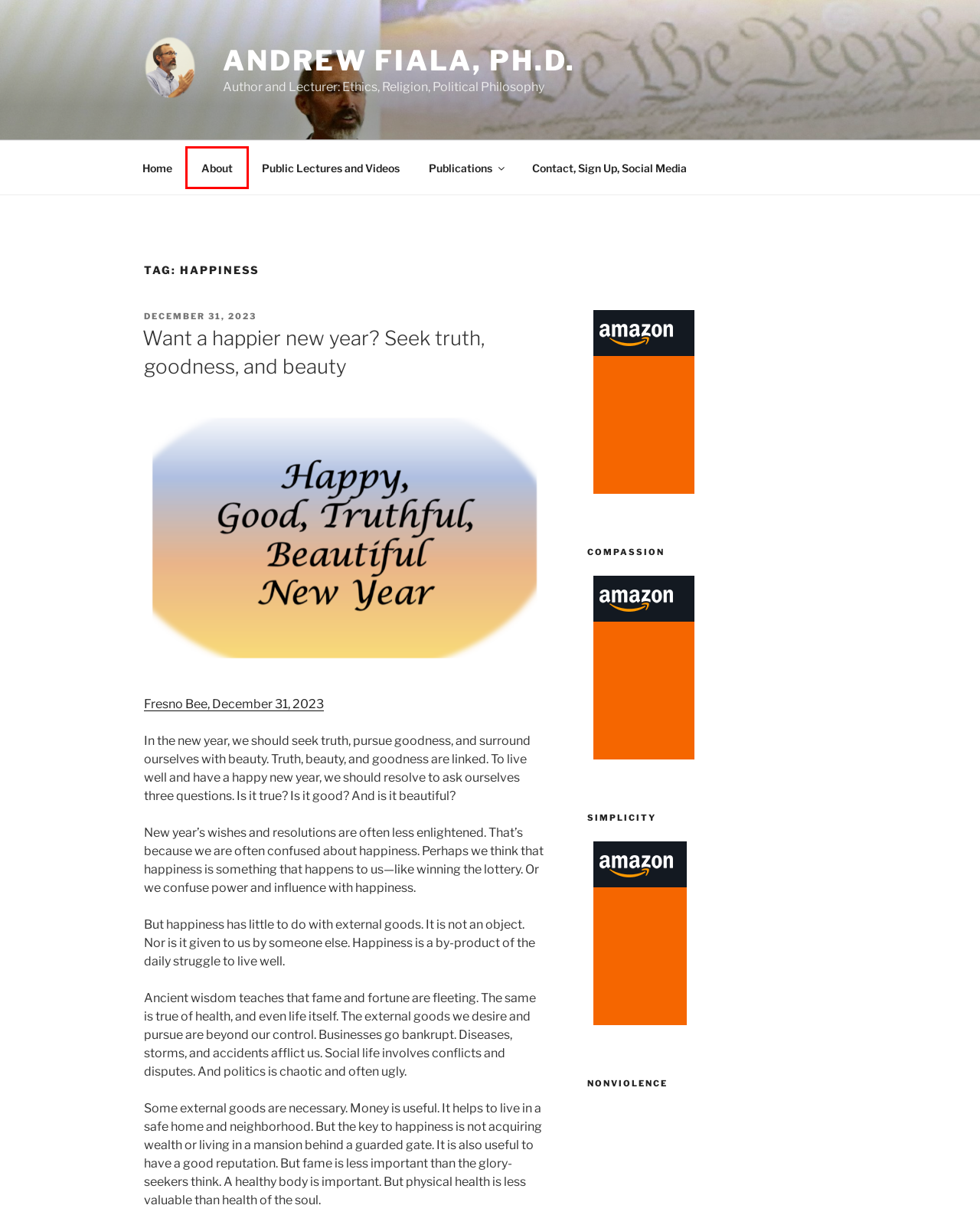You are provided with a screenshot of a webpage where a red rectangle bounding box surrounds an element. Choose the description that best matches the new webpage after clicking the element in the red bounding box. Here are the choices:
A. About – Andrew Fiala, Ph.D.
B. Want a happier new year? Seek truth, goodness, and beauty – Andrew Fiala, Ph.D.
C. Blog Tool, Publishing Platform, and CMS – WordPress.org
D. Public Lectures and Videos – Andrew Fiala, Ph.D.
E. Amazon.com: Andrew G. Fiala: books, biography, latest update
F. Andrew Fiala, Ph.D. – Author and Lecturer: Ethics, Religion, Political Philosophy
G. Books – Andrew Fiala, Ph.D.
H. Contact, Sign Up, Social Media – Andrew Fiala, Ph.D.

A